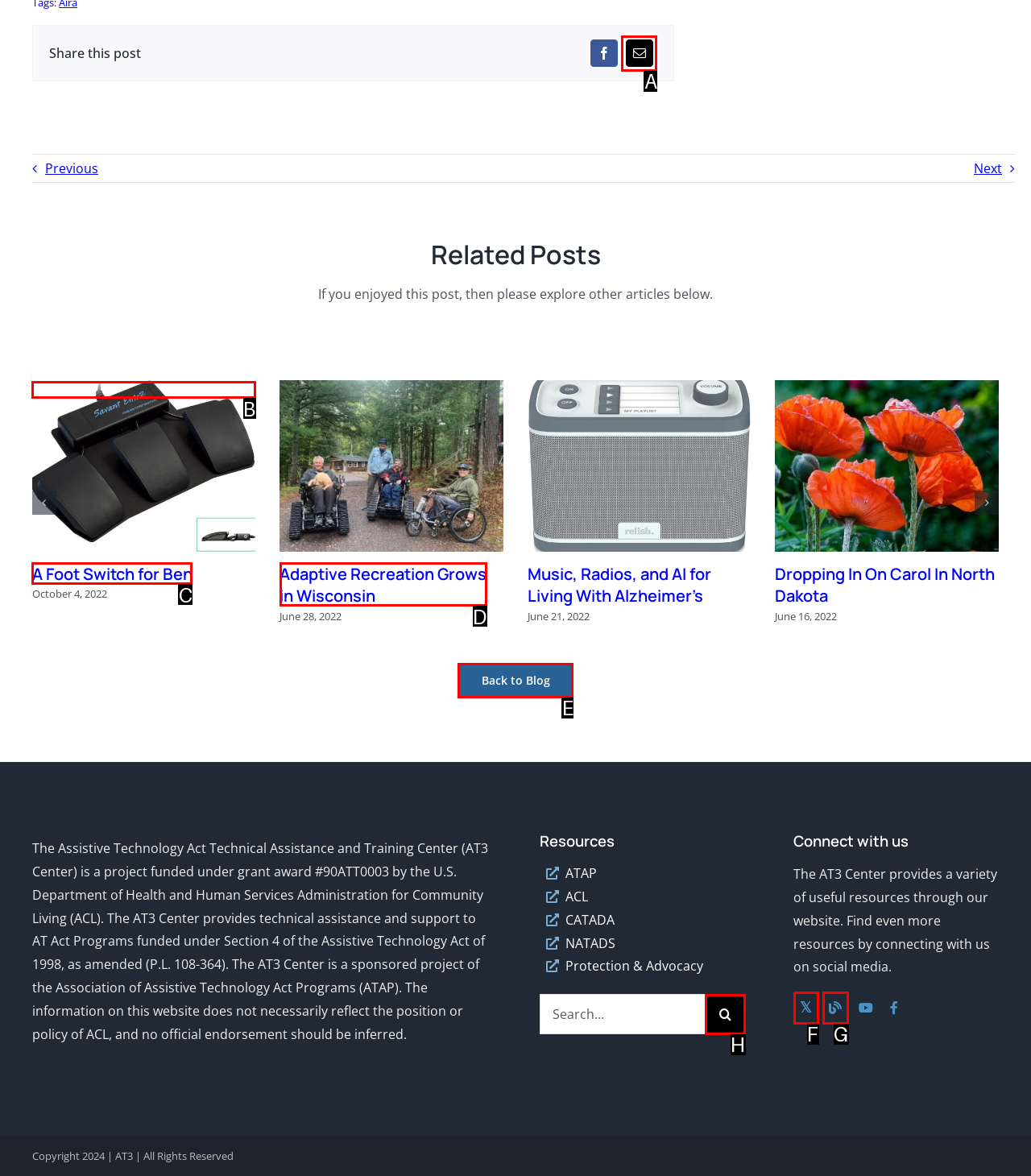Tell me which option I should click to complete the following task: View related post 'A Foot Switch for Ben' Answer with the option's letter from the given choices directly.

B